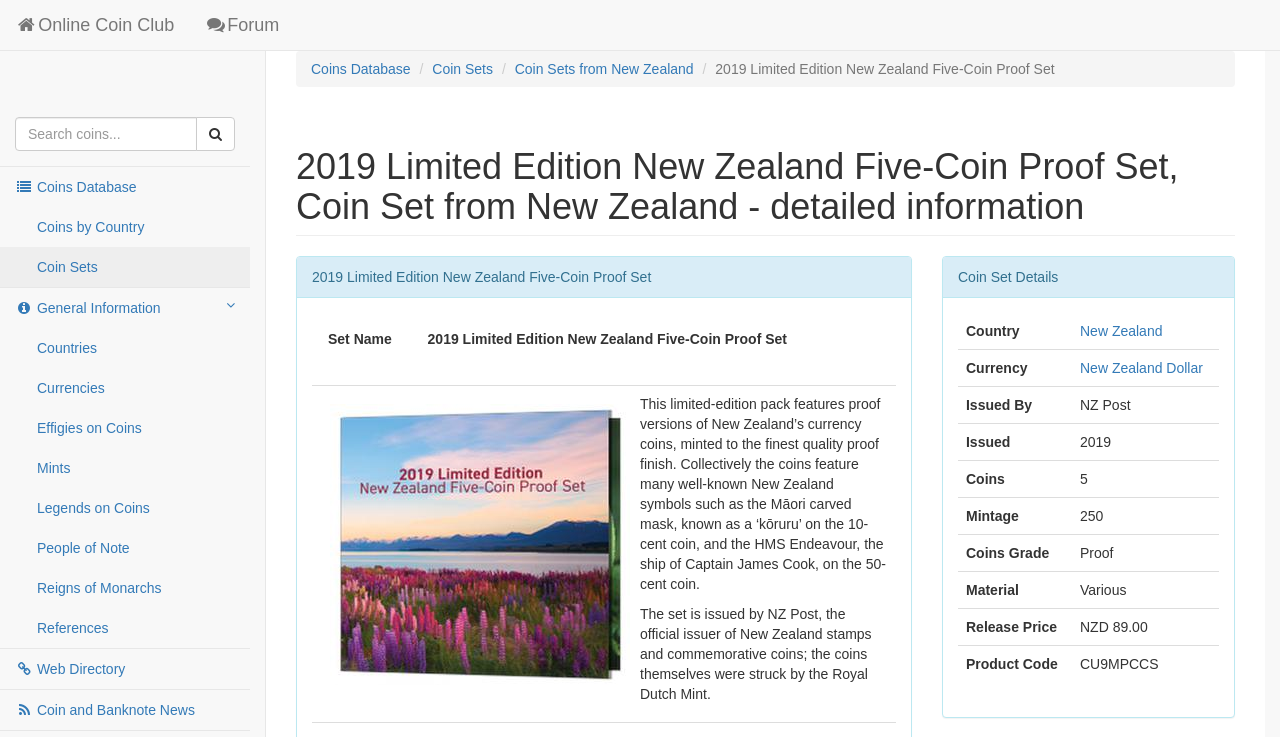What is the material of the coins?
Based on the image, respond with a single word or phrase.

Various